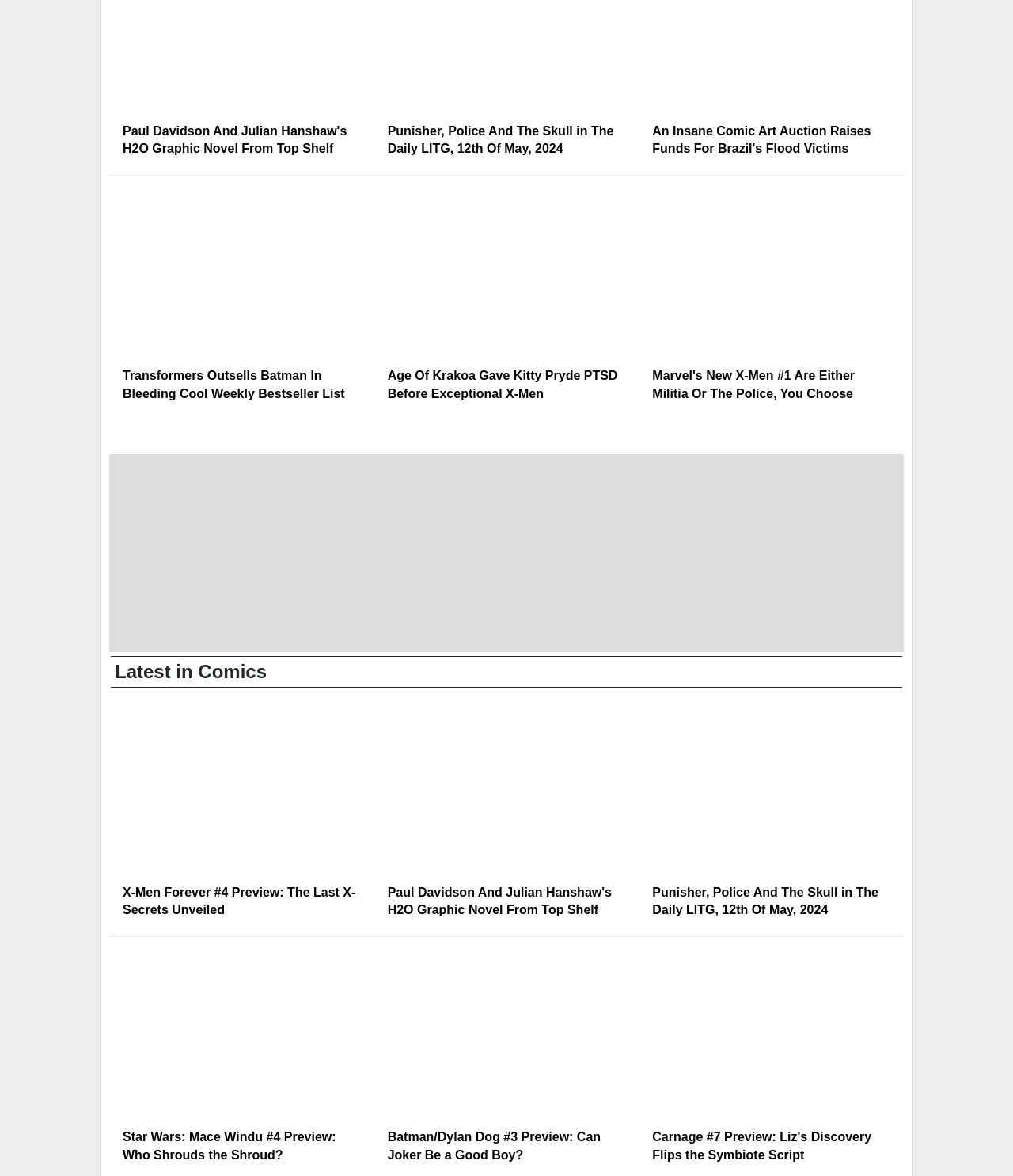Answer the question below using just one word or a short phrase: 
What is the title of the first article?

Paul Davidson And Julian Hanshaw's H2O Graphic Novel From Top Shelf